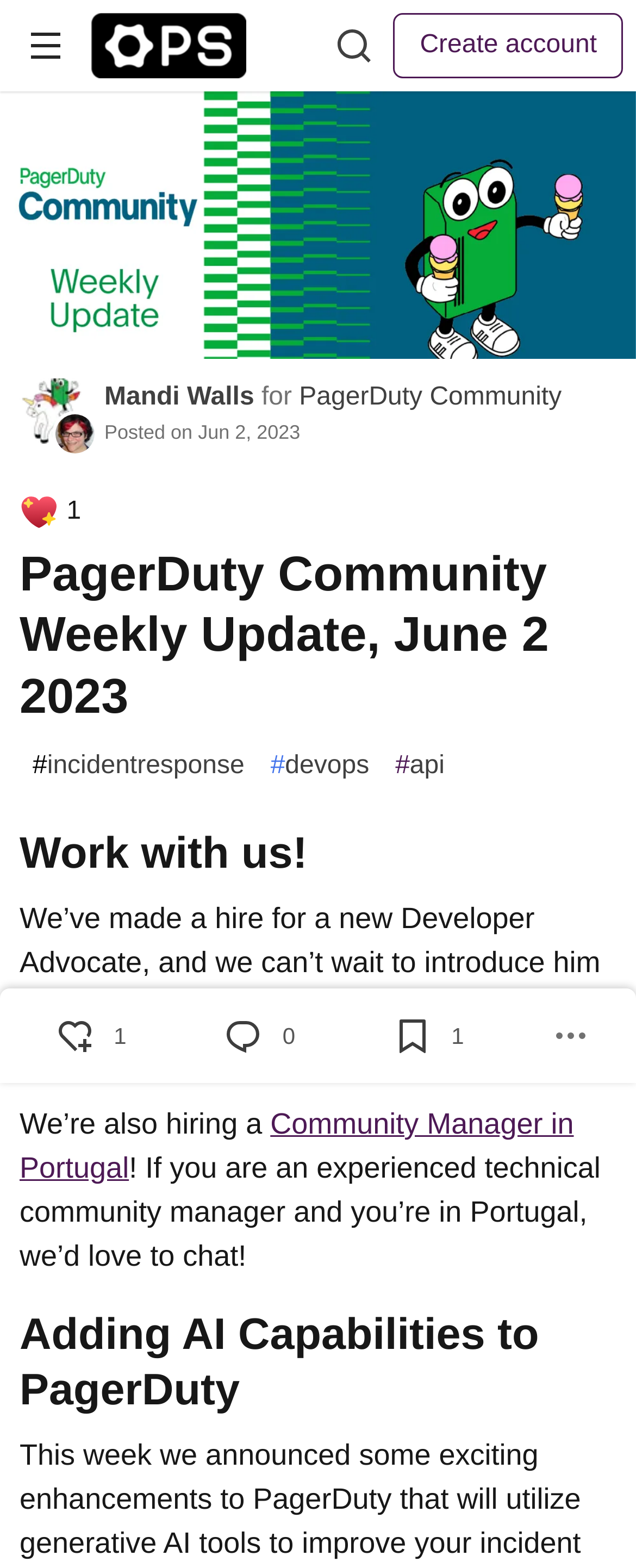Can you provide the bounding box coordinates for the element that should be clicked to implement the instruction: "Create an account"?

[0.619, 0.008, 0.979, 0.05]